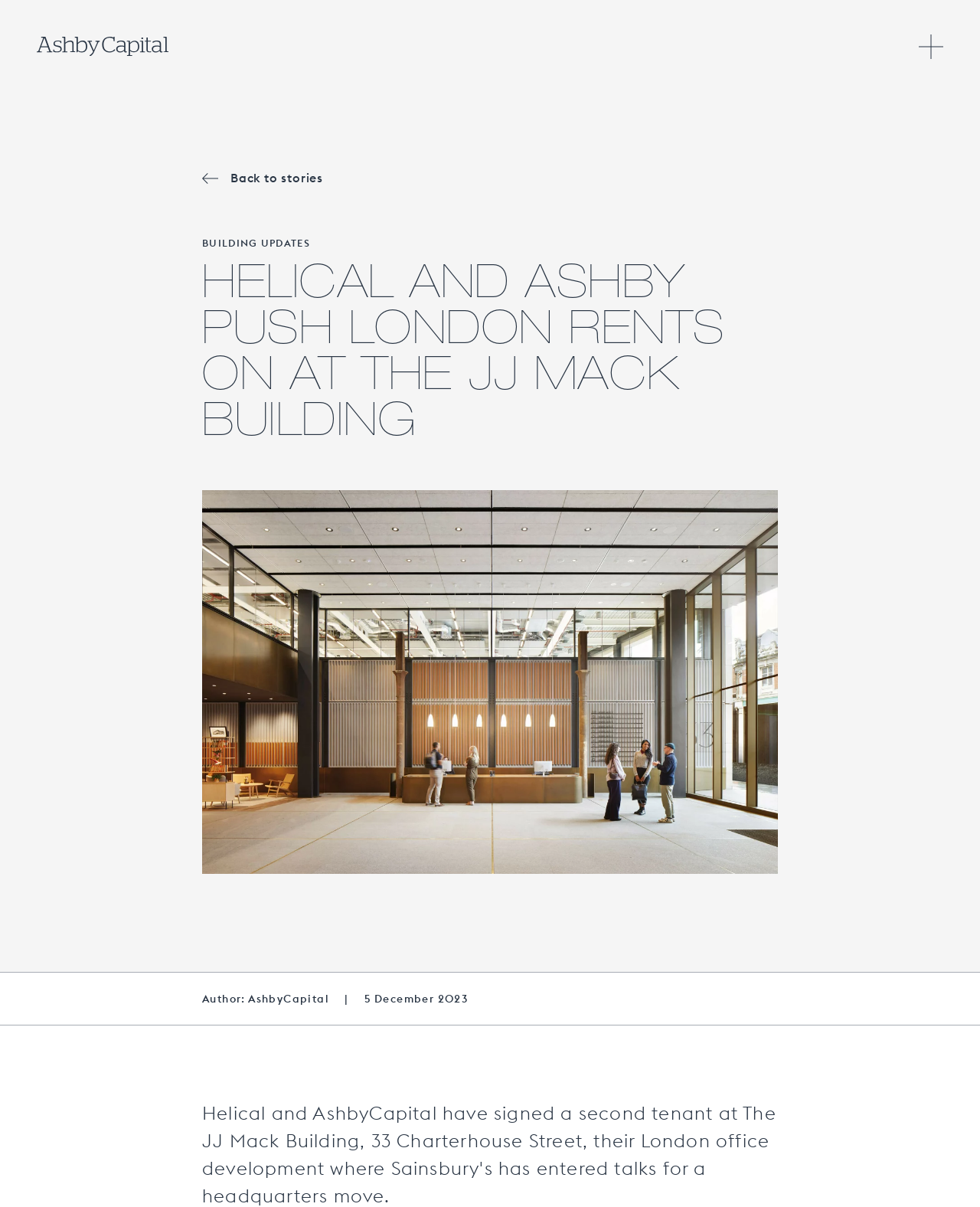Provide the bounding box coordinates for the UI element that is described as: "Building updates".

[0.206, 0.196, 0.316, 0.206]